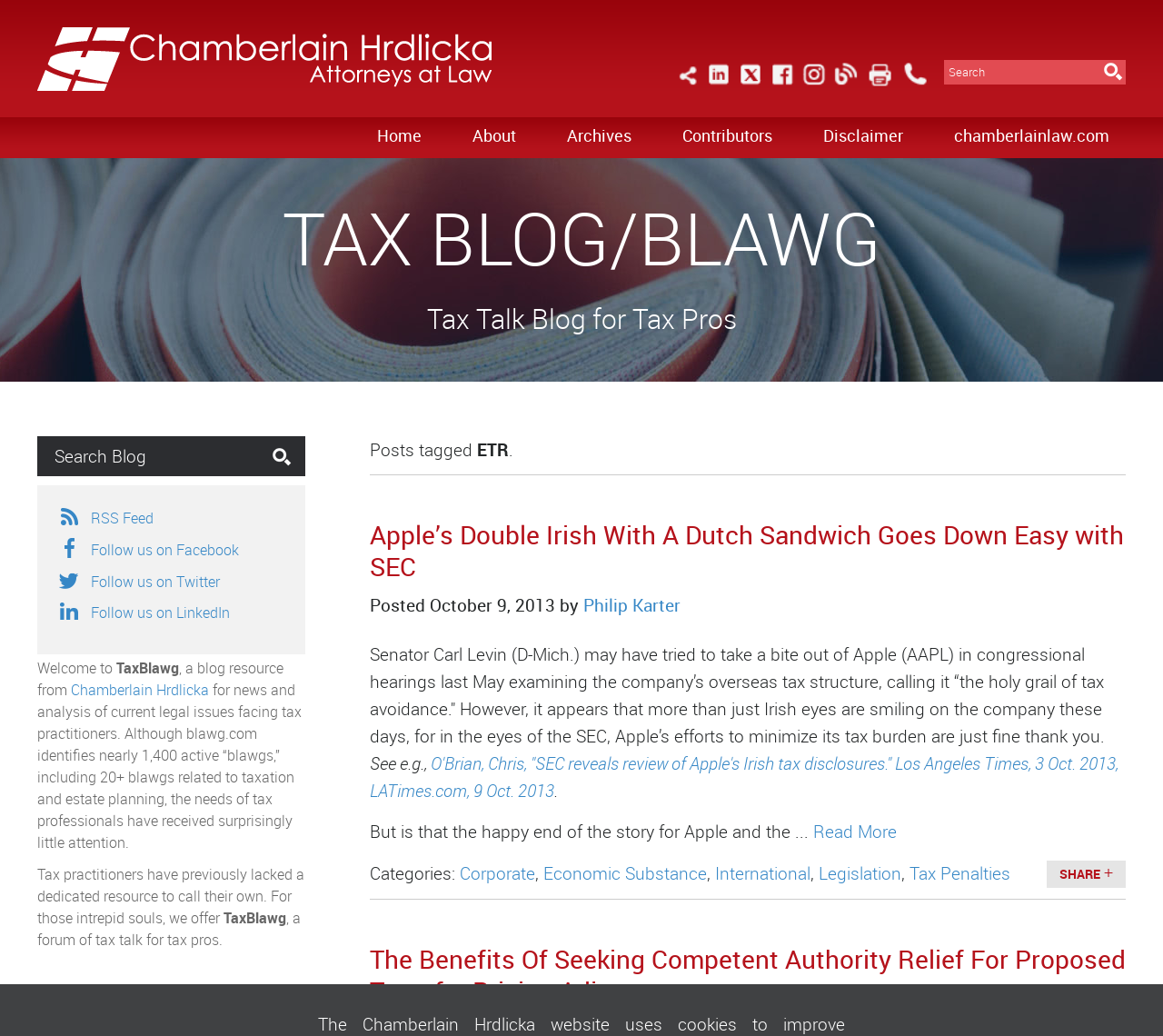Determine the bounding box coordinates of the clickable region to execute the instruction: "Share the current blog post". The coordinates should be four float numbers between 0 and 1, denoted as [left, top, right, bottom].

[0.9, 0.831, 0.968, 0.857]